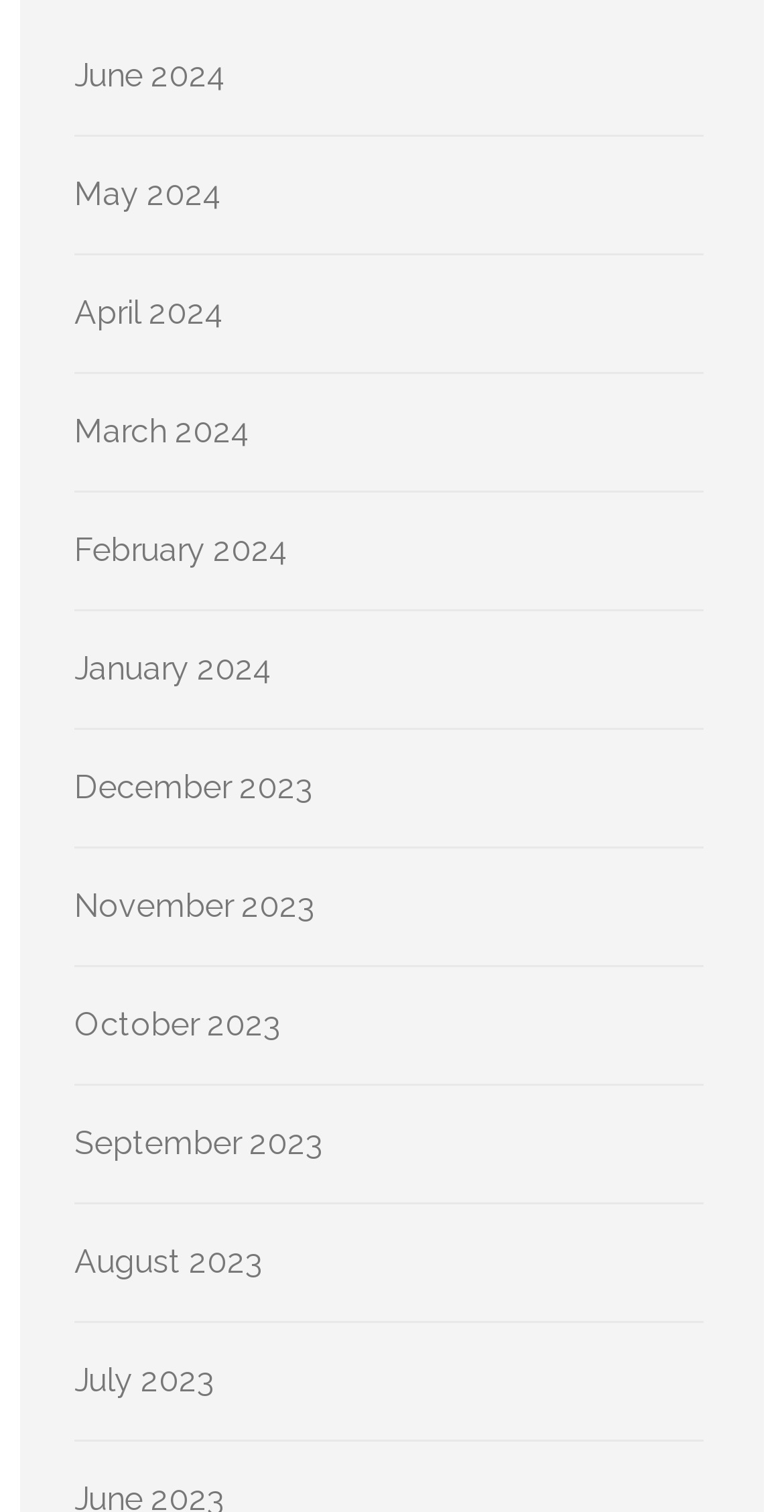Highlight the bounding box of the UI element that corresponds to this description: "March 2024".

[0.095, 0.273, 0.321, 0.298]